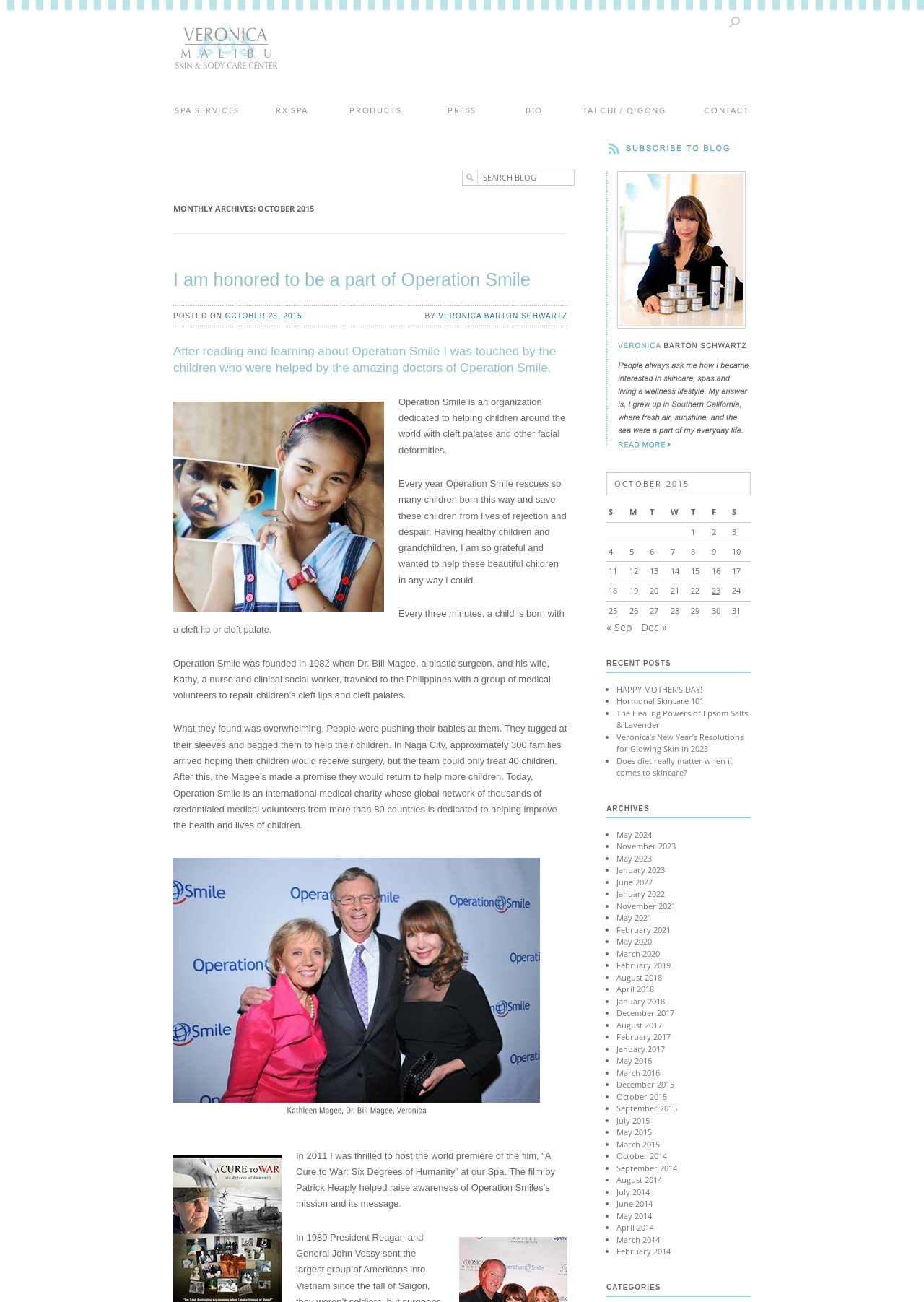Find and indicate the bounding box coordinates of the region you should select to follow the given instruction: "Search for something in the search bar".

[0.783, 0.036, 0.814, 0.053]